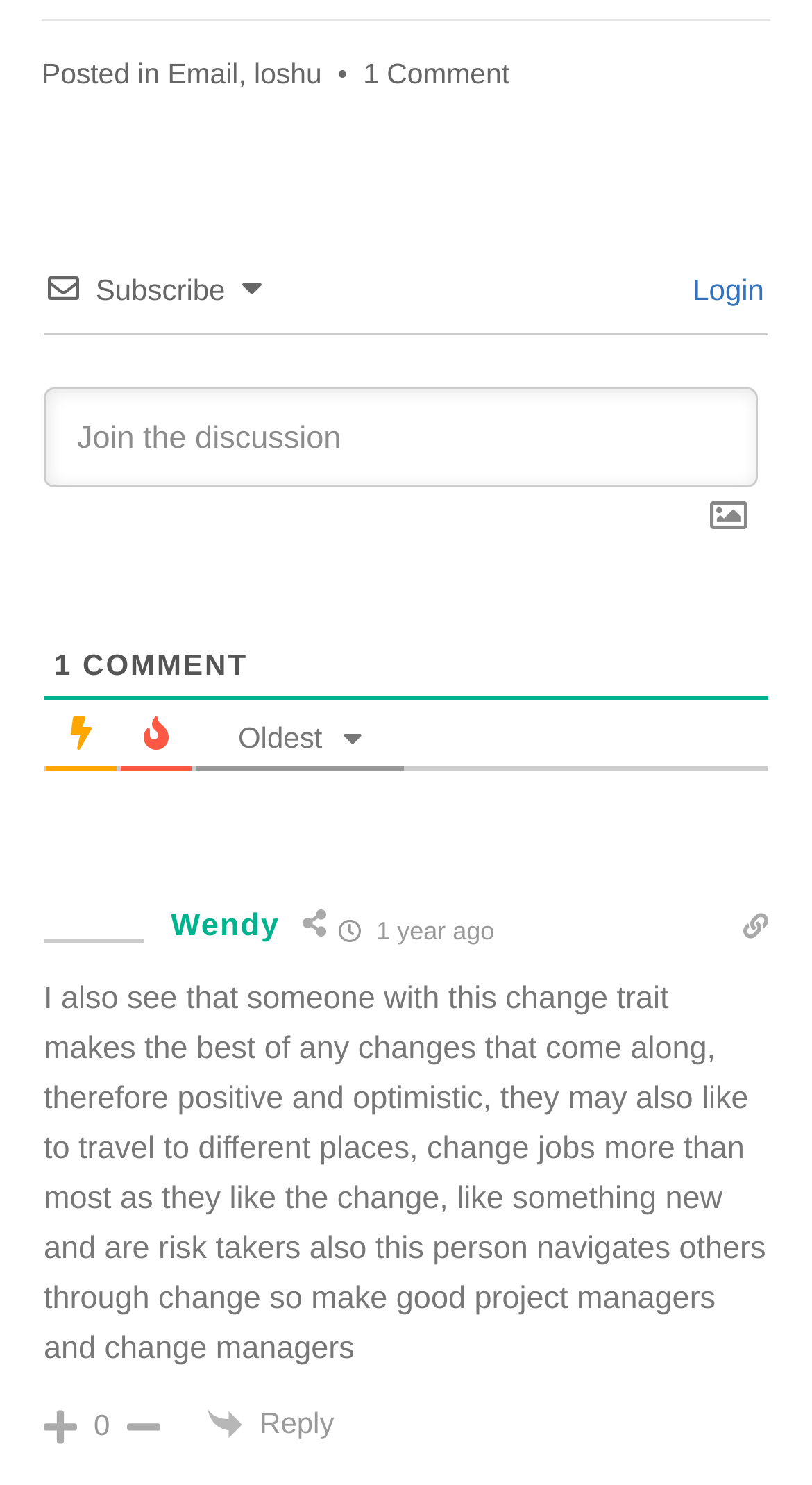What is the author of the article?
Refer to the image and give a detailed response to the question.

The author of the article can be found by looking at the text 'Posted in' followed by a link 'Email' and then another link 'loshu', which suggests that 'loshu' is the author of the article.